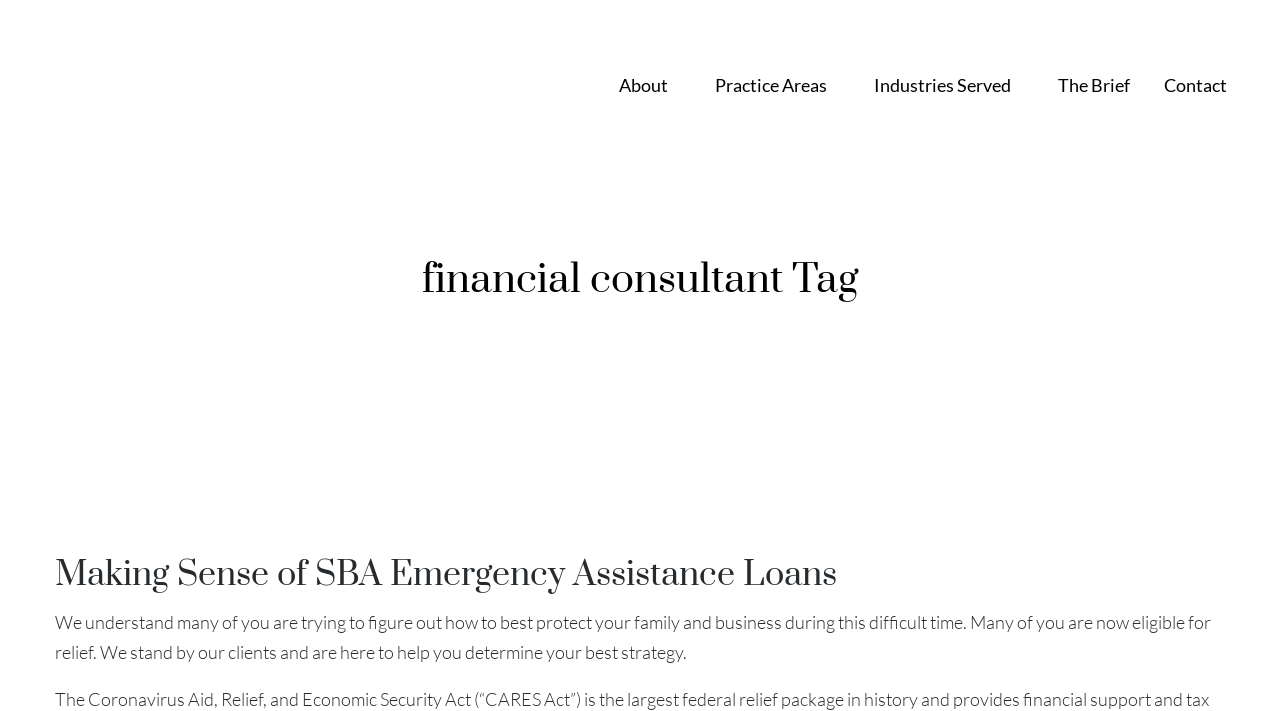How many main navigation links are there?
From the image, provide a succinct answer in one word or a short phrase.

5